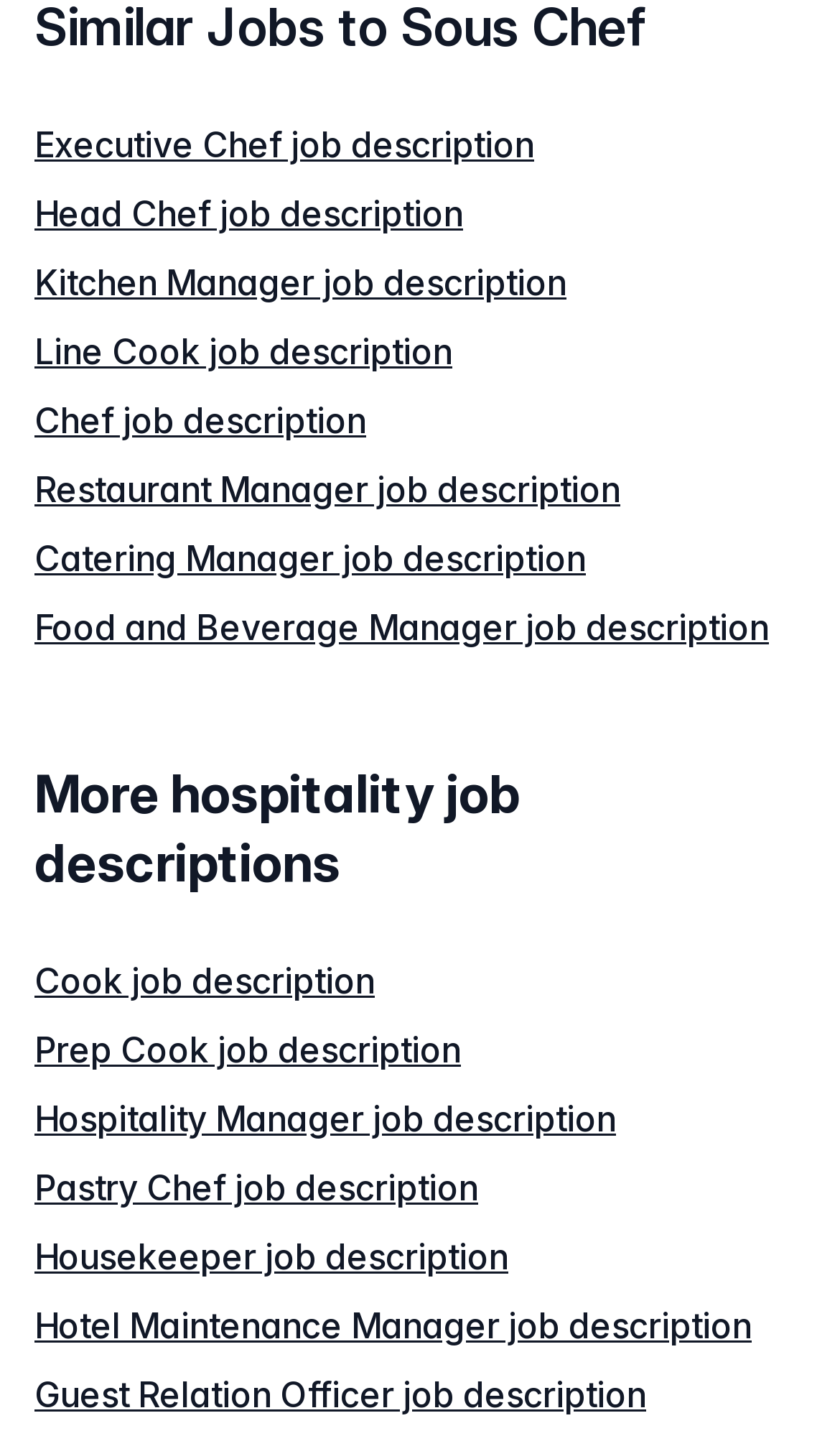Specify the bounding box coordinates of the element's region that should be clicked to achieve the following instruction: "Check out Hospitality Manager job details". The bounding box coordinates consist of four float numbers between 0 and 1, in the format [left, top, right, bottom].

[0.041, 0.763, 0.733, 0.793]